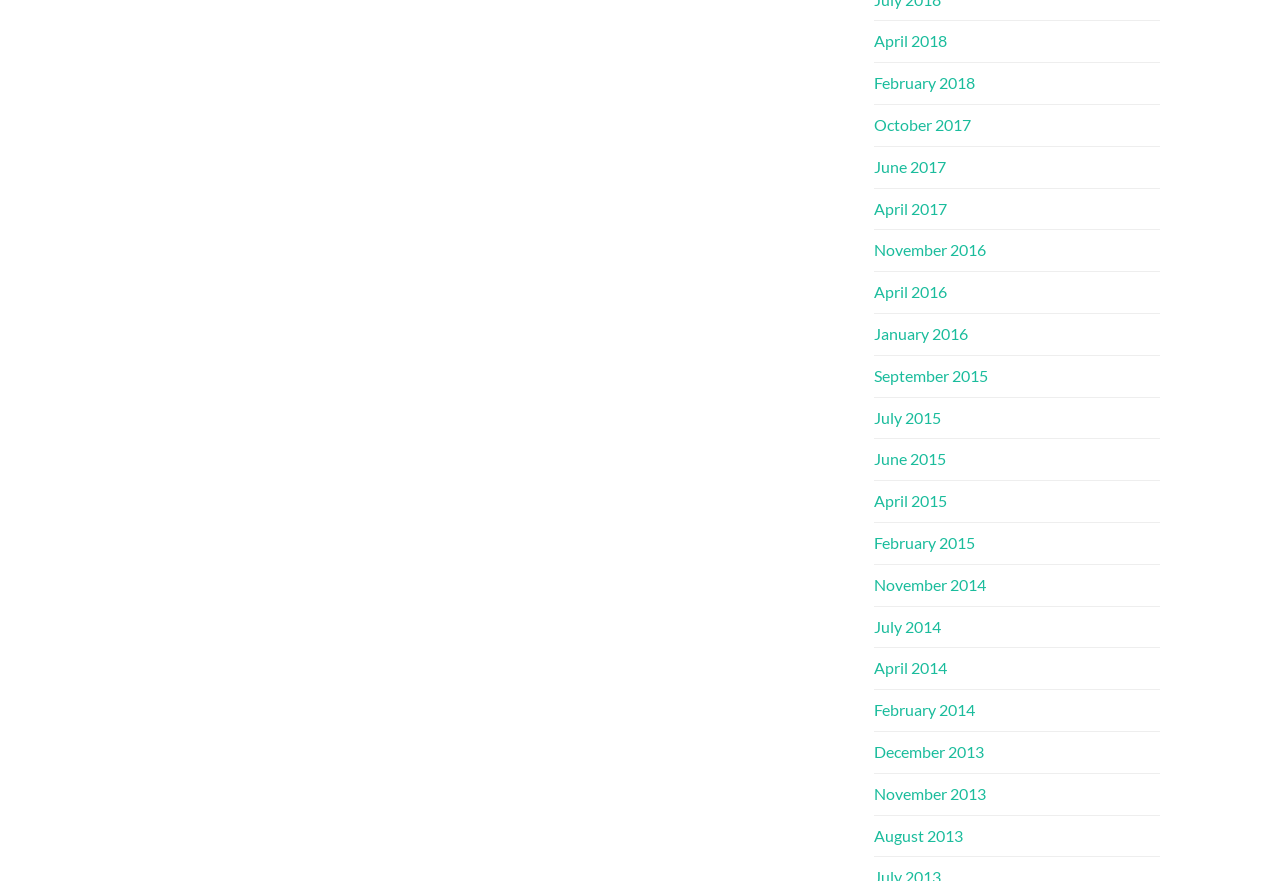Find the bounding box coordinates of the element I should click to carry out the following instruction: "view April 2017".

[0.683, 0.225, 0.74, 0.247]